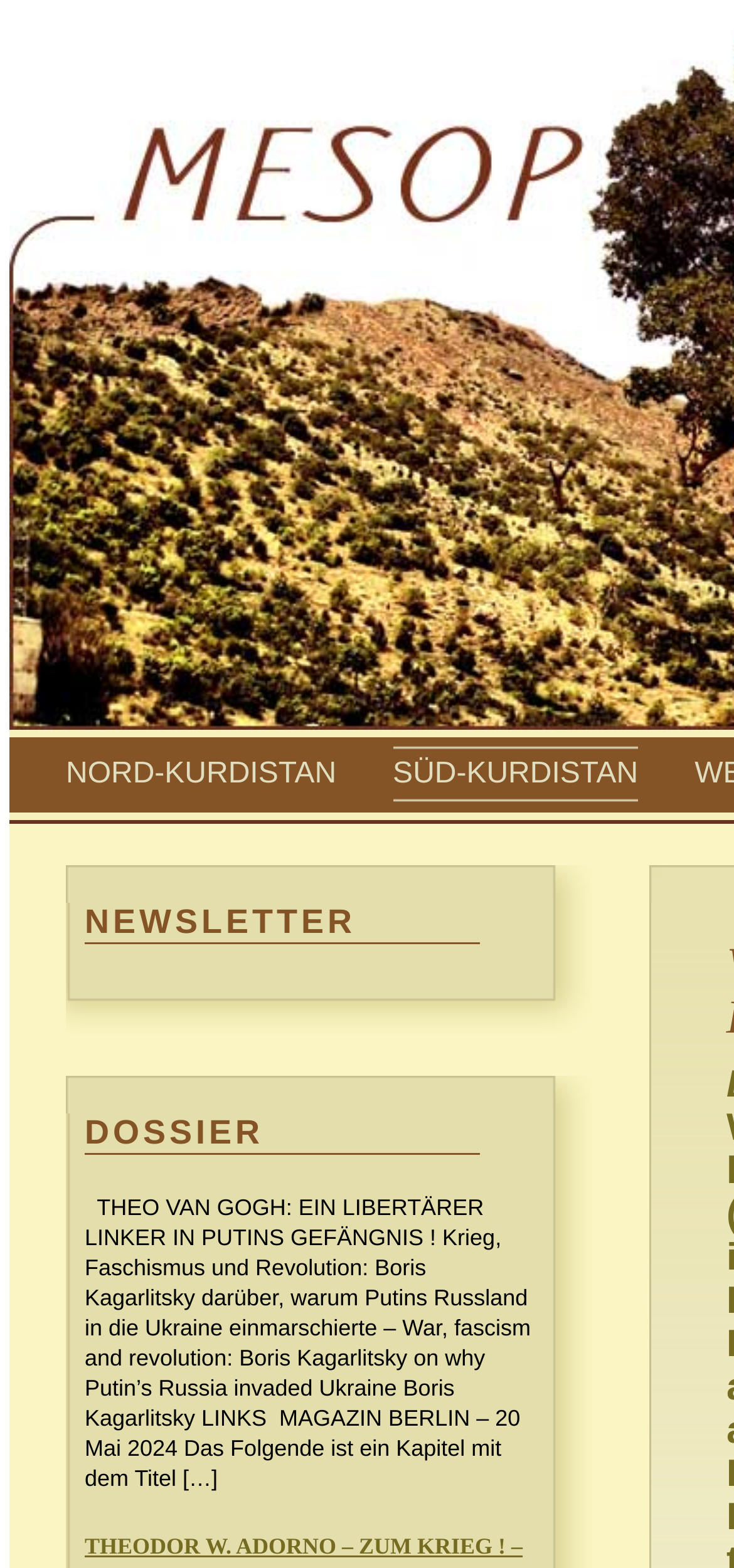Identify the coordinates of the bounding box for the element described below: "(206) 228-7591". Return the coordinates as four float numbers between 0 and 1: [left, top, right, bottom].

None